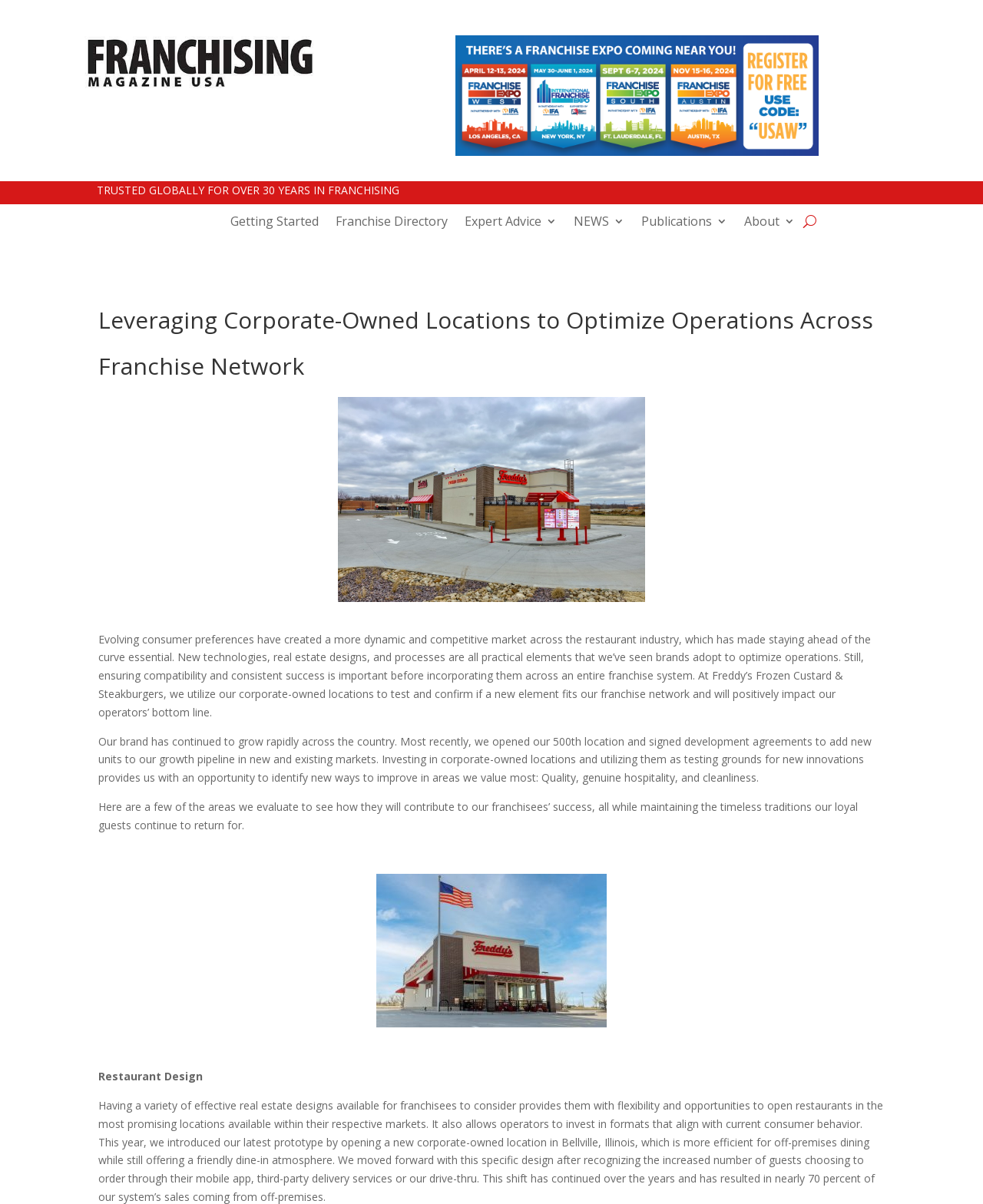Please determine the bounding box coordinates of the section I need to click to accomplish this instruction: "Click on Top 10 American Franchises".

[0.078, 0.078, 0.328, 0.091]